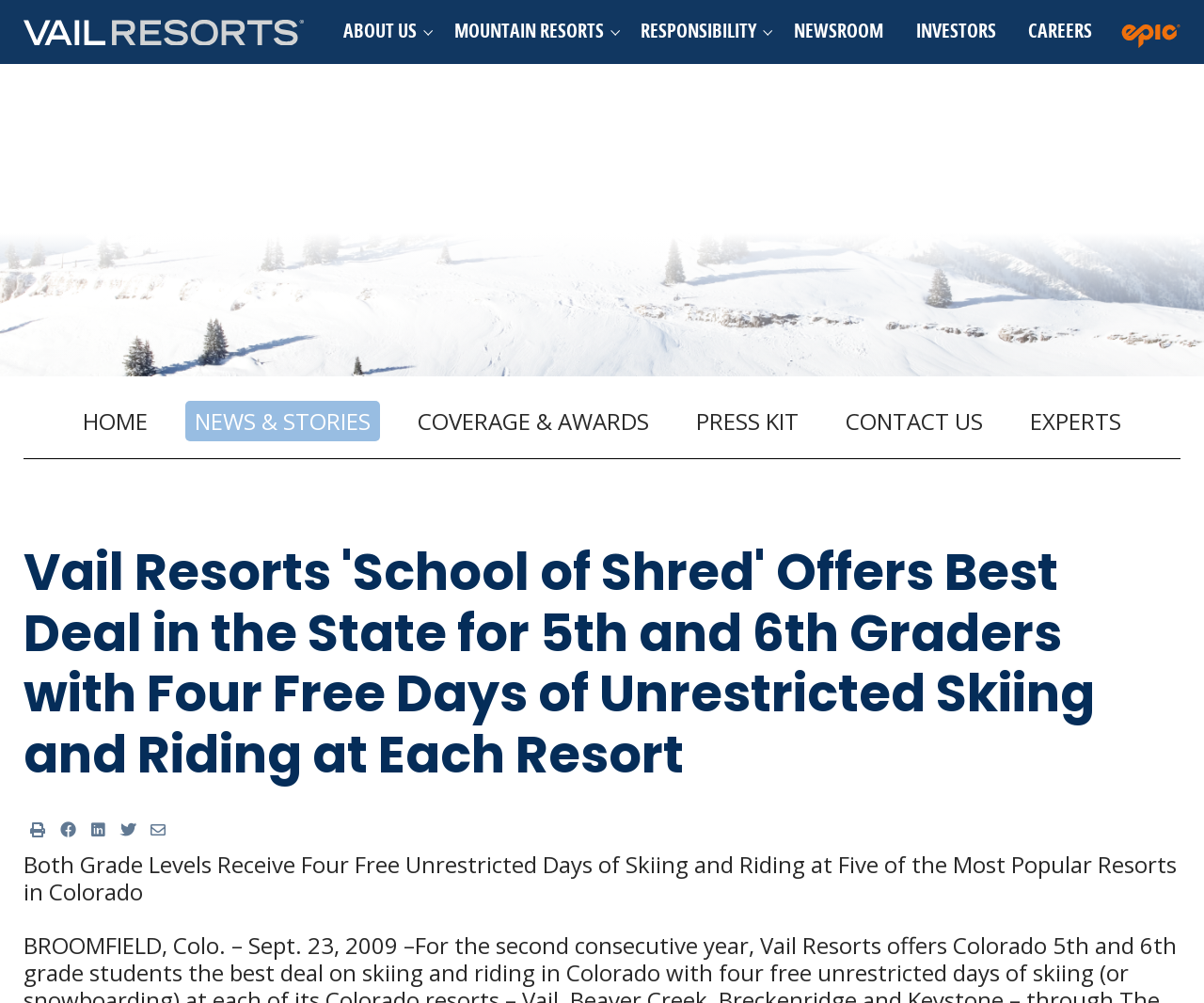Pinpoint the bounding box coordinates of the clickable element needed to complete the instruction: "Go to the 'NEWSROOM' page". The coordinates should be provided as four float numbers between 0 and 1: [left, top, right, bottom].

[0.652, 0.0, 0.741, 0.064]